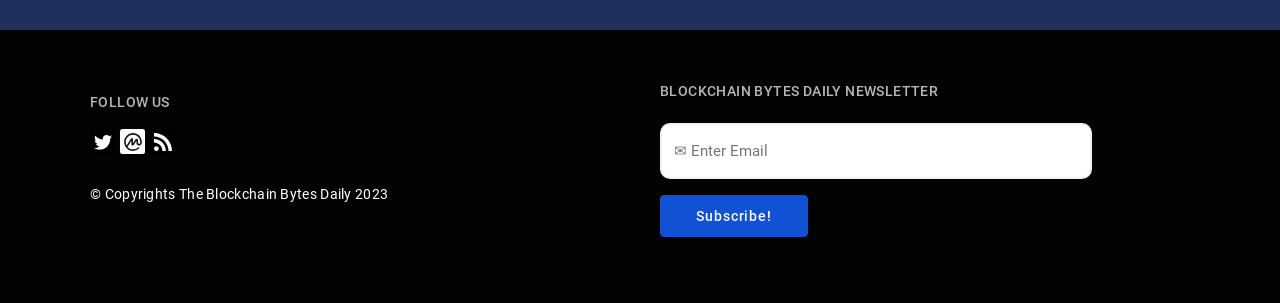Provide your answer in a single word or phrase: 
What is the purpose of the form on the webpage?

Contact form